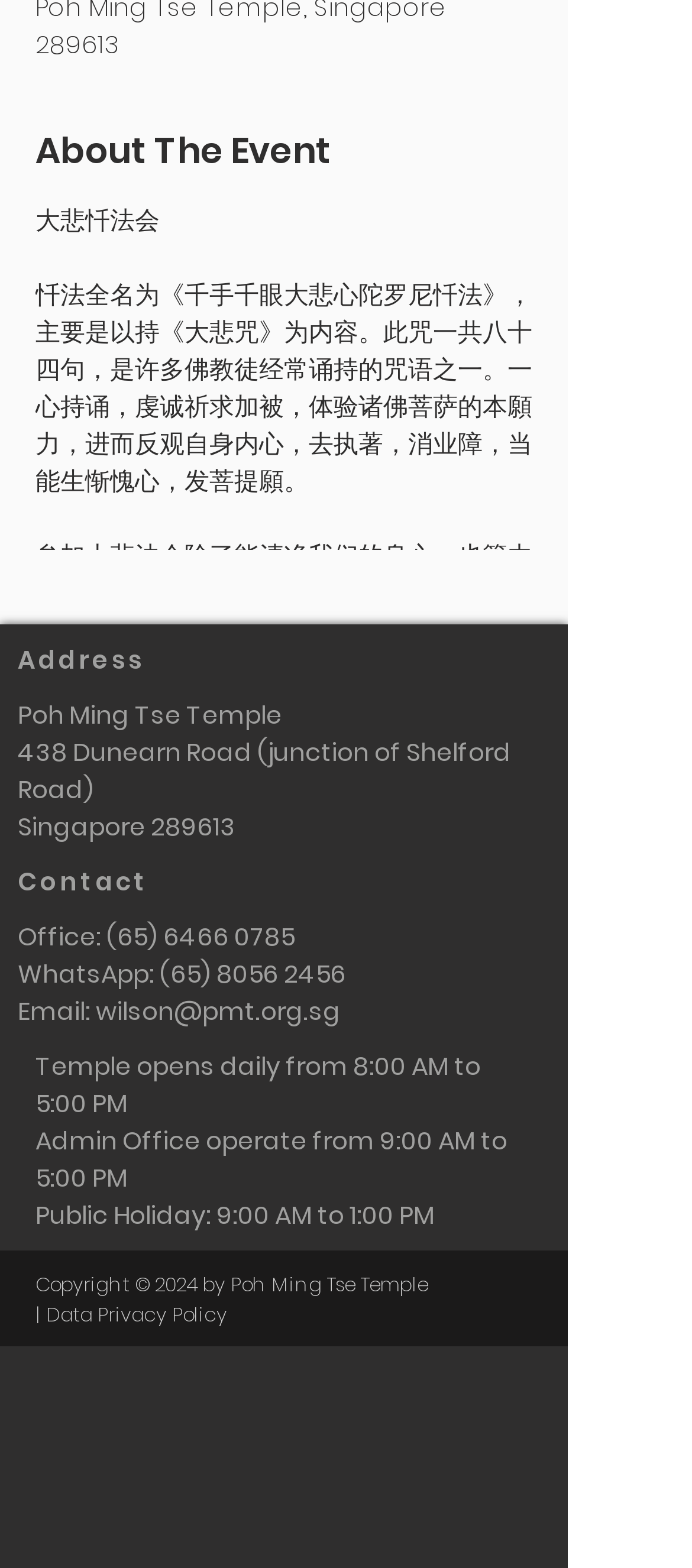Highlight the bounding box of the UI element that corresponds to this description: "Data Privacy Policy".

[0.067, 0.829, 0.328, 0.847]